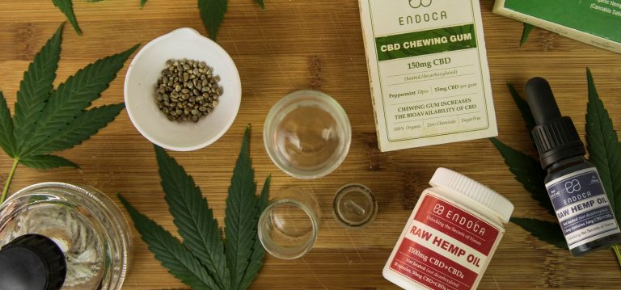Examine the image carefully and respond to the question with a detailed answer: 
What is the alternative way to consume CBD?

The box of 'CBD CHEWING GUM' is prominently displayed in the image, suggesting an alternative way to consume CBD, which is by chewing gum, as opposed to other methods like using hemp oil.